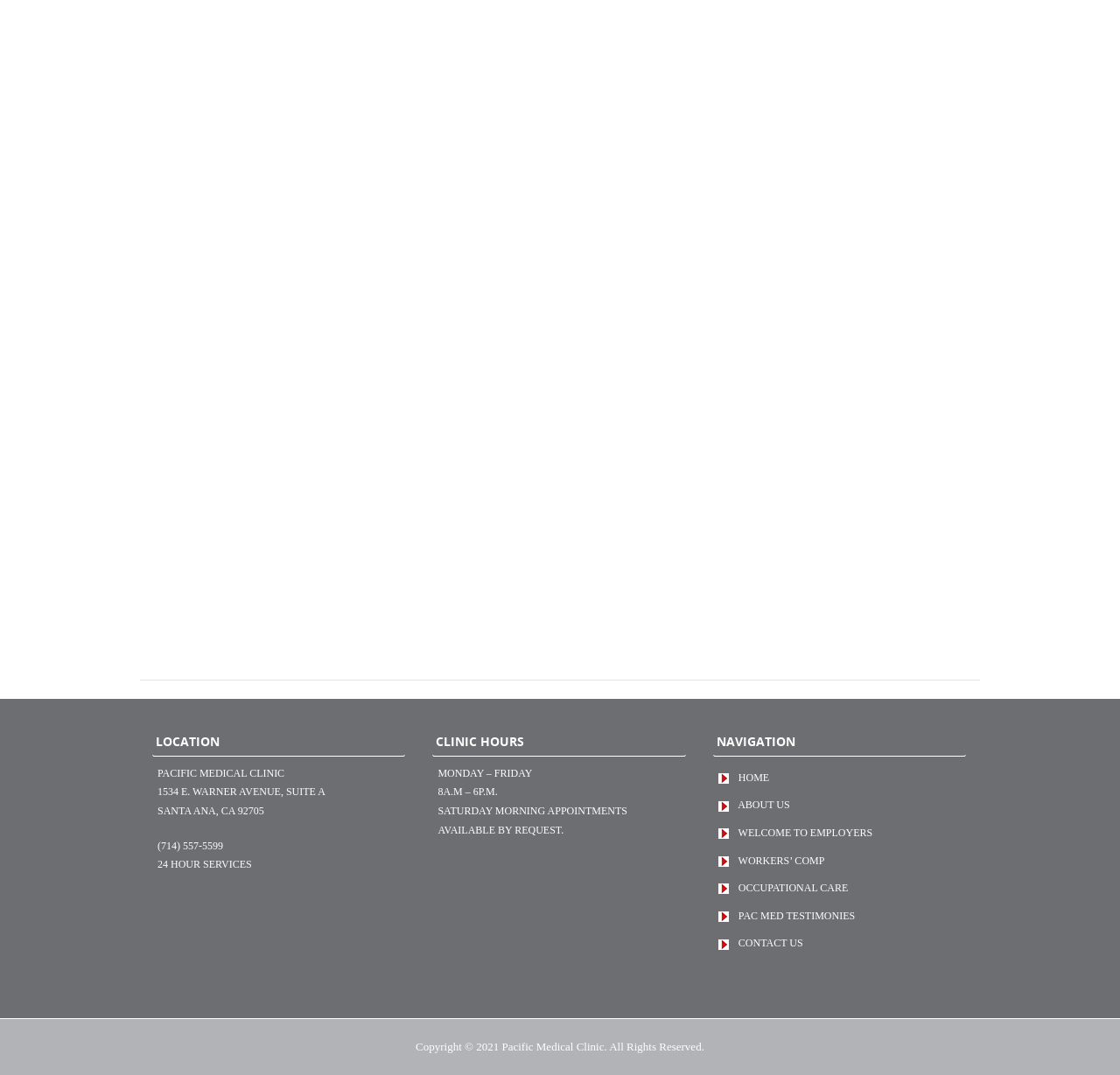Answer the question below with a single word or a brief phrase: 
What is the phone number of the clinic?

(714) 557-5599